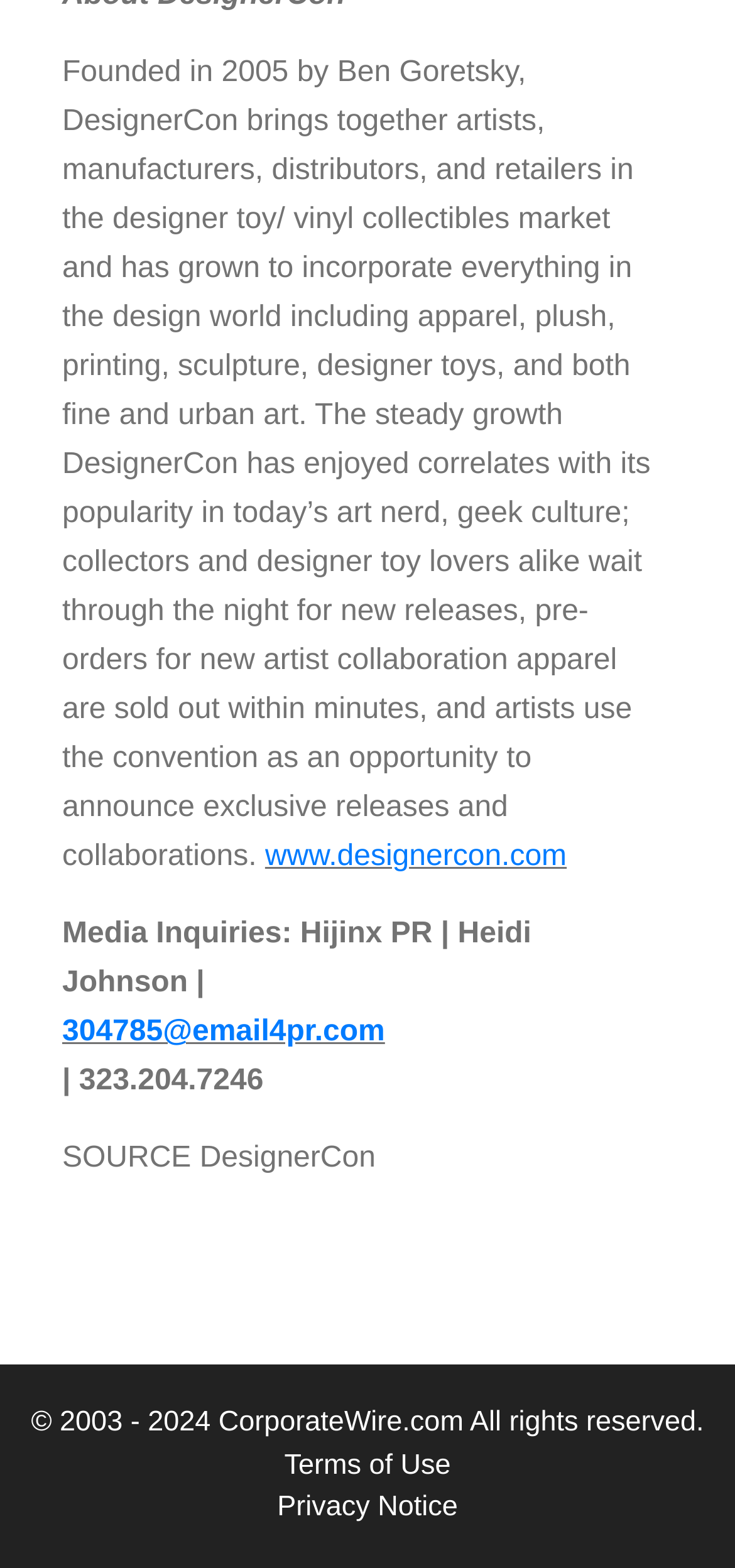What are the two links at the bottom of the webpage?
Kindly offer a comprehensive and detailed response to the question.

The answer can be found in the link elements with the texts 'Terms of Use' and 'Privacy Notice'. These links are located at the bottom of the webpage, indicating that they are the two links available.